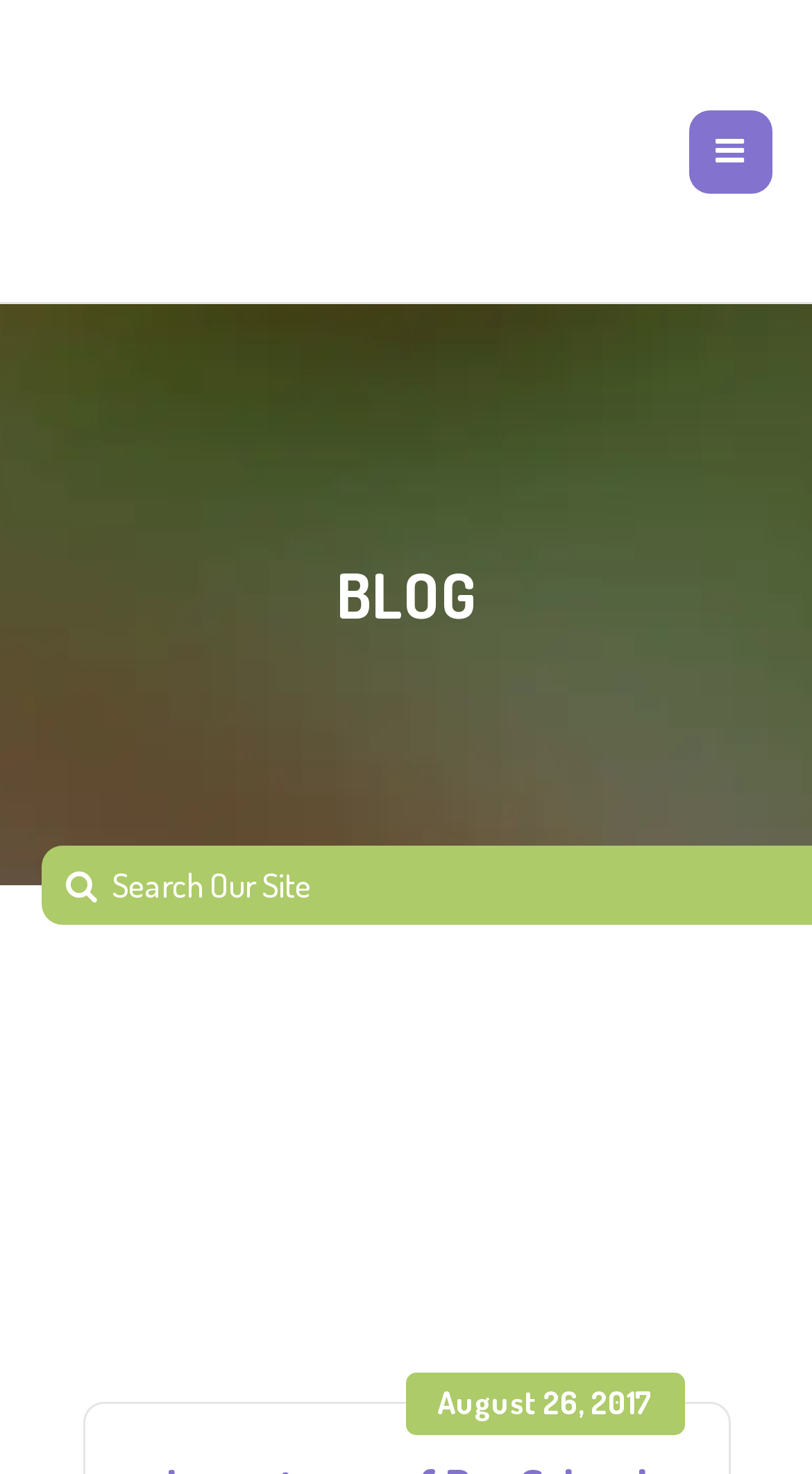Please find the bounding box for the UI component described as follows: "title="Learning Tree Academy"".

[0.05, 0.0, 0.393, 0.205]